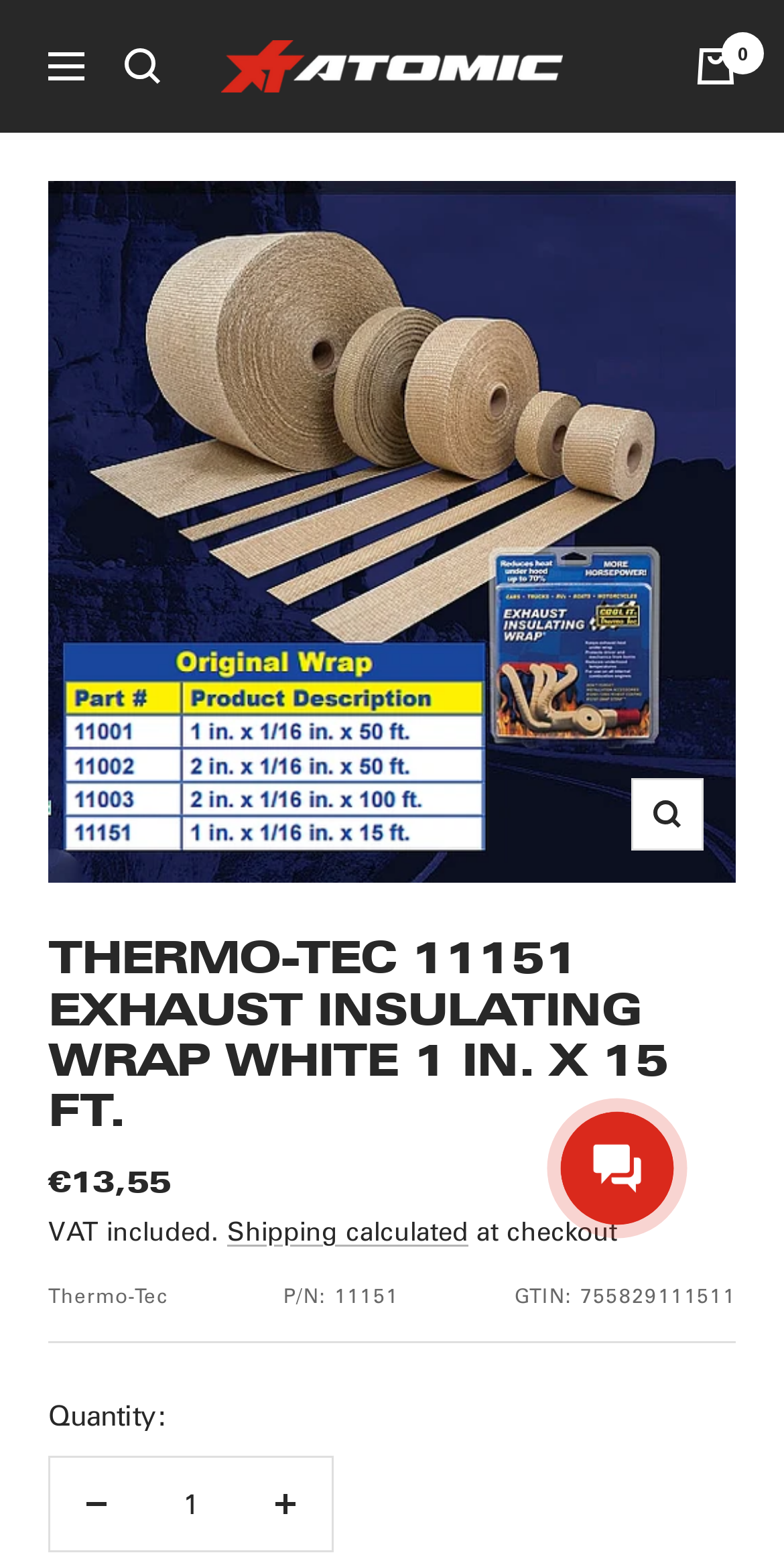Point out the bounding box coordinates of the section to click in order to follow this instruction: "Zoom in the product image".

[0.805, 0.498, 0.897, 0.545]